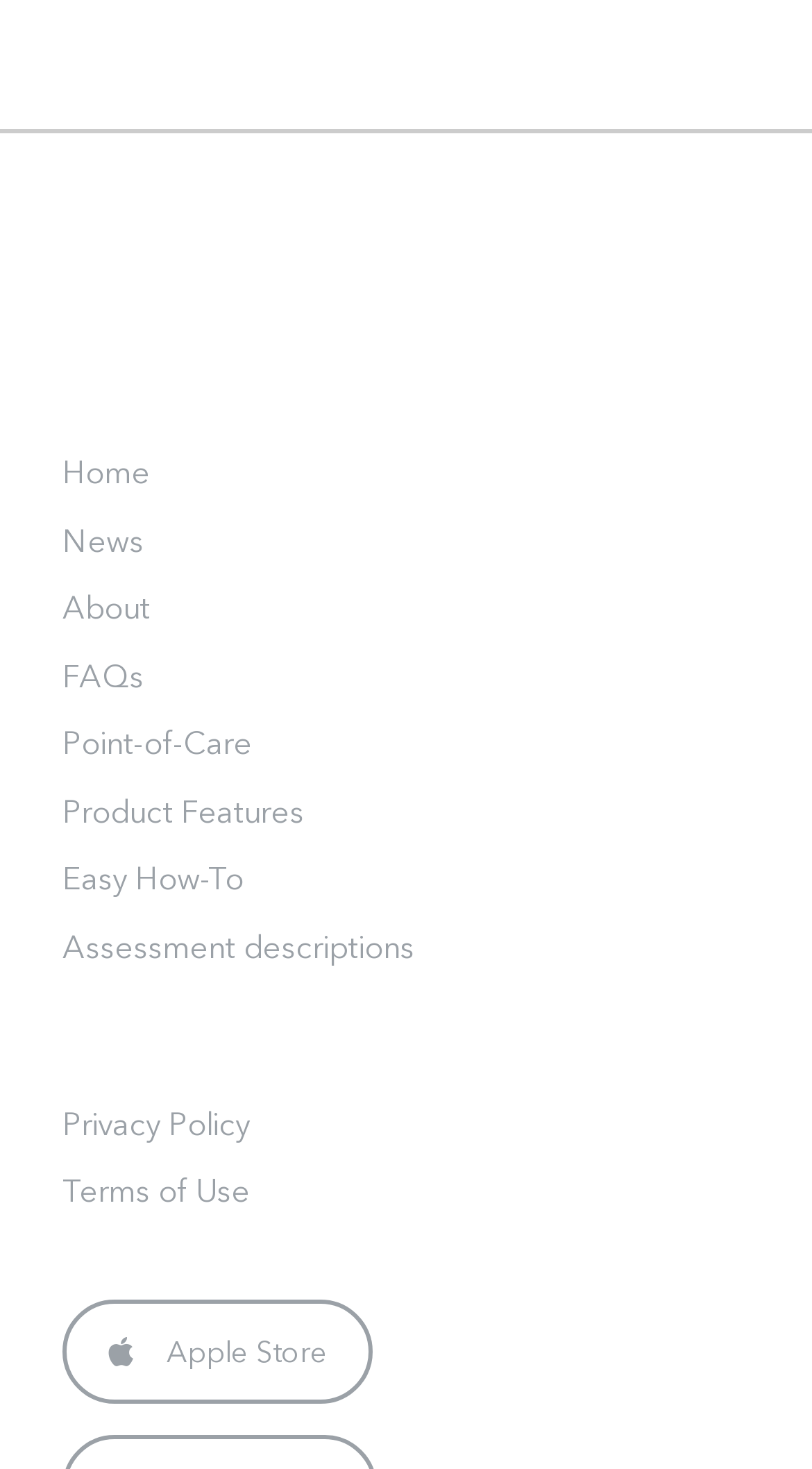Please find the bounding box coordinates of the section that needs to be clicked to achieve this instruction: "learn about the company".

[0.077, 0.4, 0.185, 0.427]